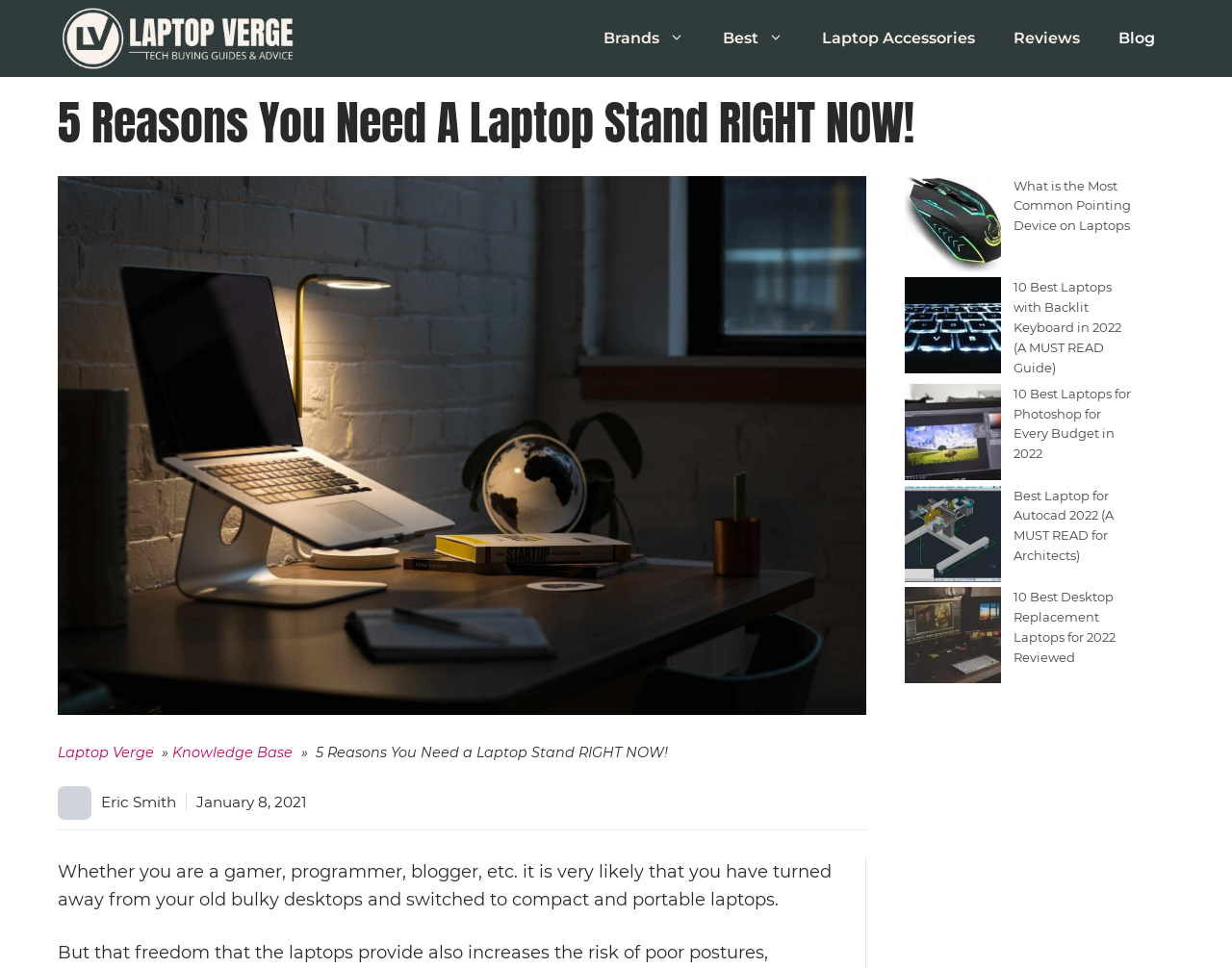Locate the bounding box coordinates of the area that needs to be clicked to fulfill the following instruction: "Visit the Knowledge Base". The coordinates should be in the format of four float numbers between 0 and 1, namely [left, top, right, bottom].

[0.14, 0.769, 0.238, 0.787]